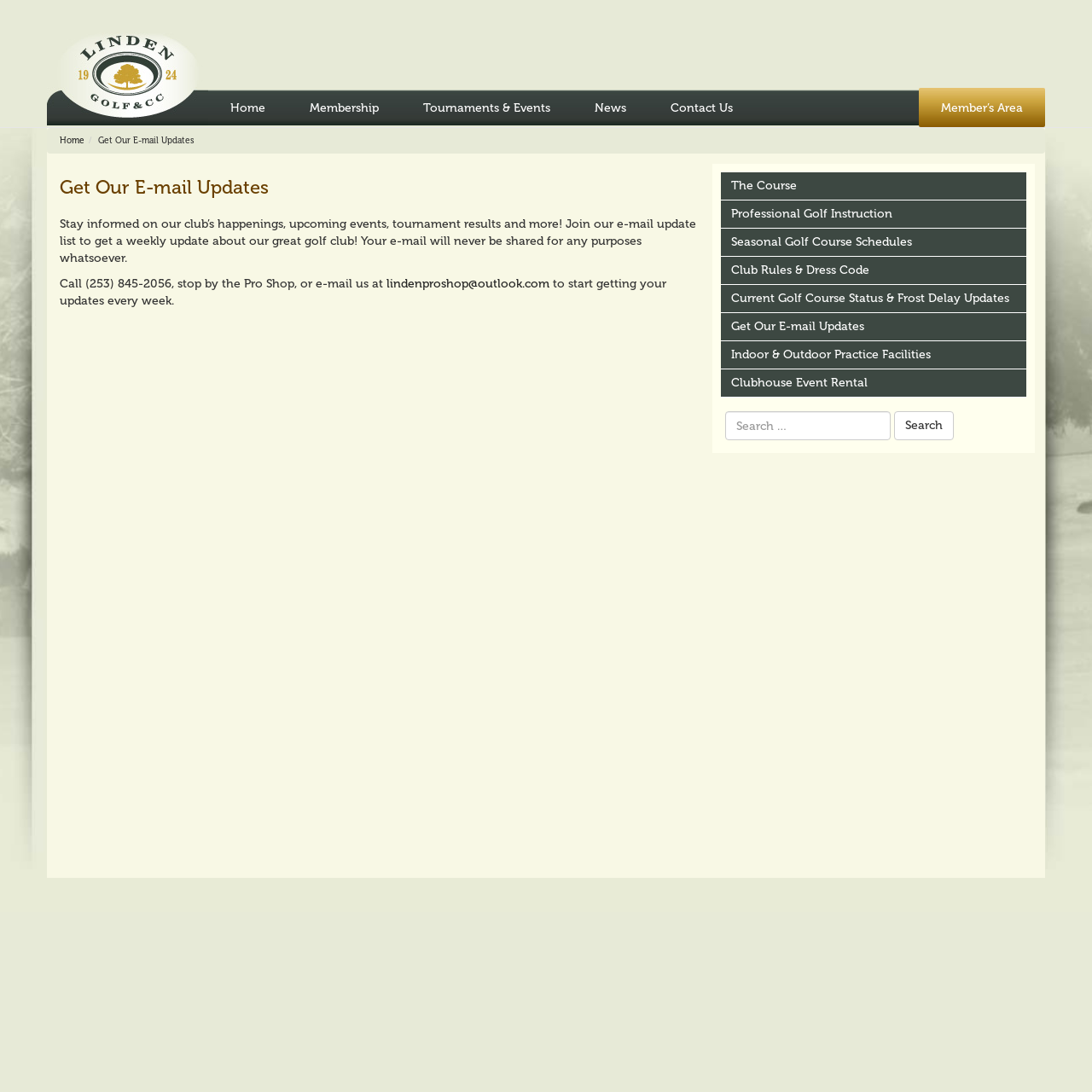Find the bounding box coordinates for the area you need to click to carry out the instruction: "Click the 'Get Our E-mail Updates' link". The coordinates should be four float numbers between 0 and 1, indicated as [left, top, right, bottom].

[0.66, 0.287, 0.94, 0.312]